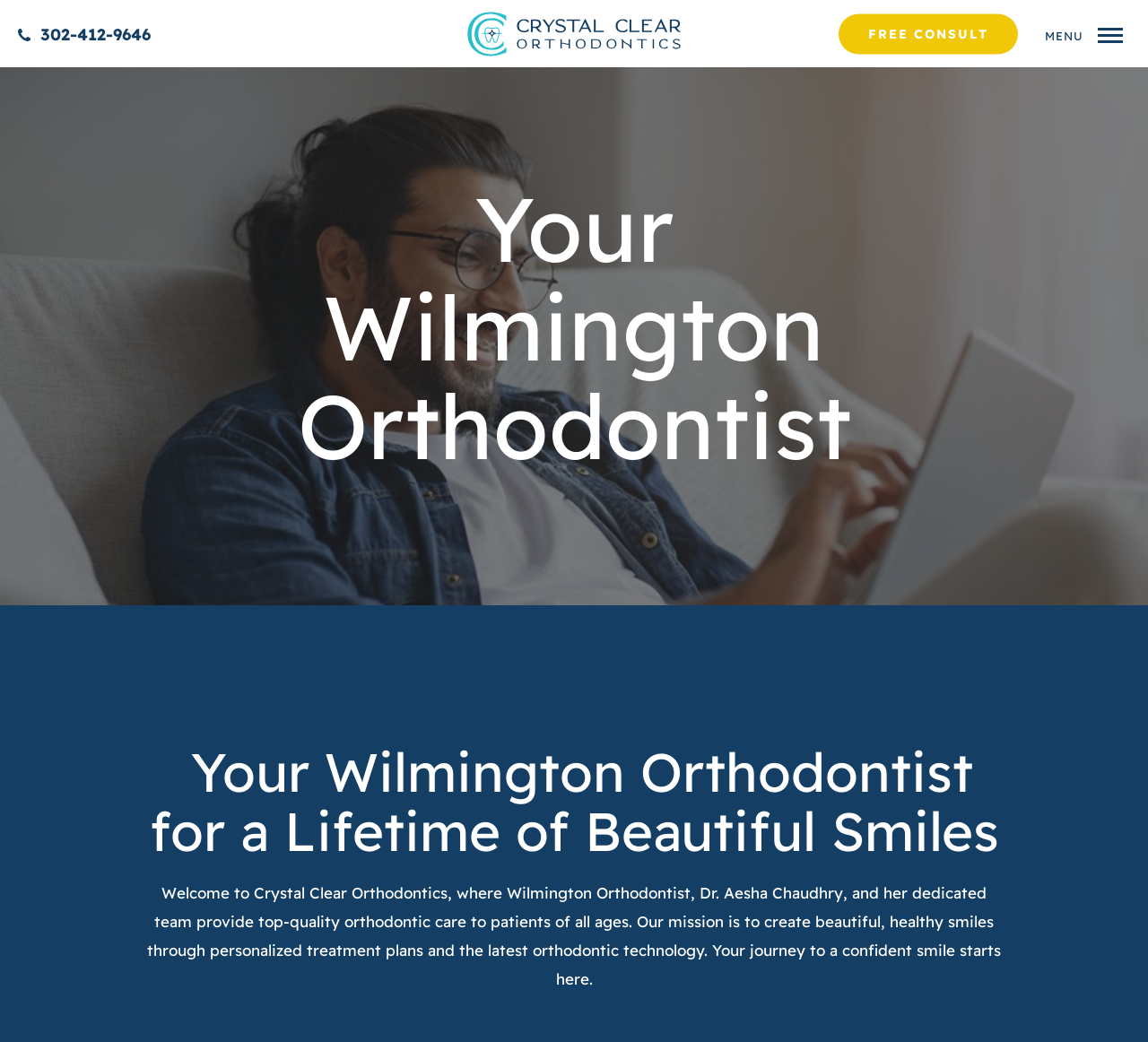Find the bounding box of the UI element described as follows: "Free Consult".

[0.73, 0.013, 0.887, 0.052]